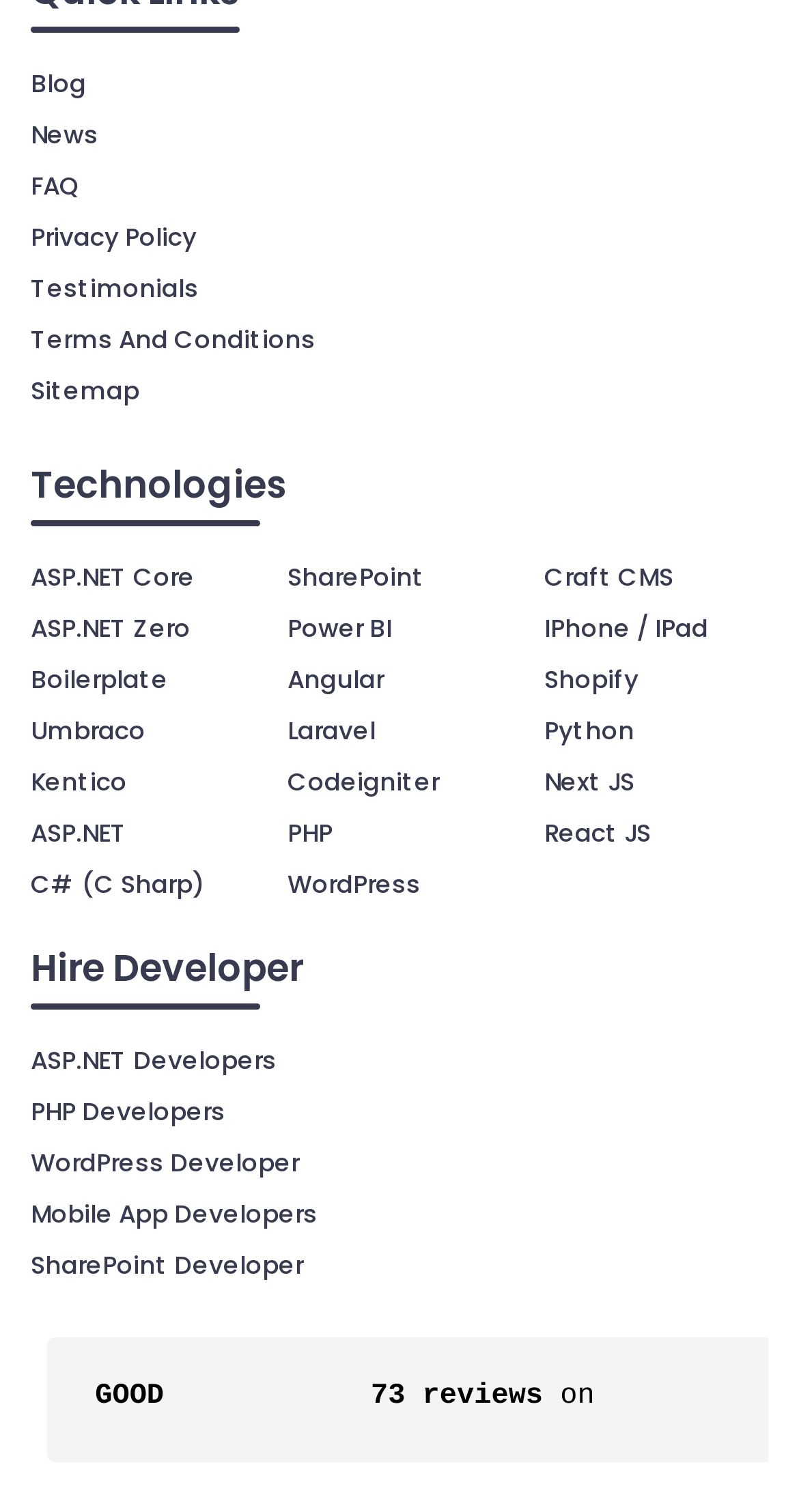Locate the bounding box coordinates of the area to click to fulfill this instruction: "Hire ASP.NET Developers". The bounding box should be presented as four float numbers between 0 and 1, in the order [left, top, right, bottom].

[0.038, 0.69, 0.346, 0.713]